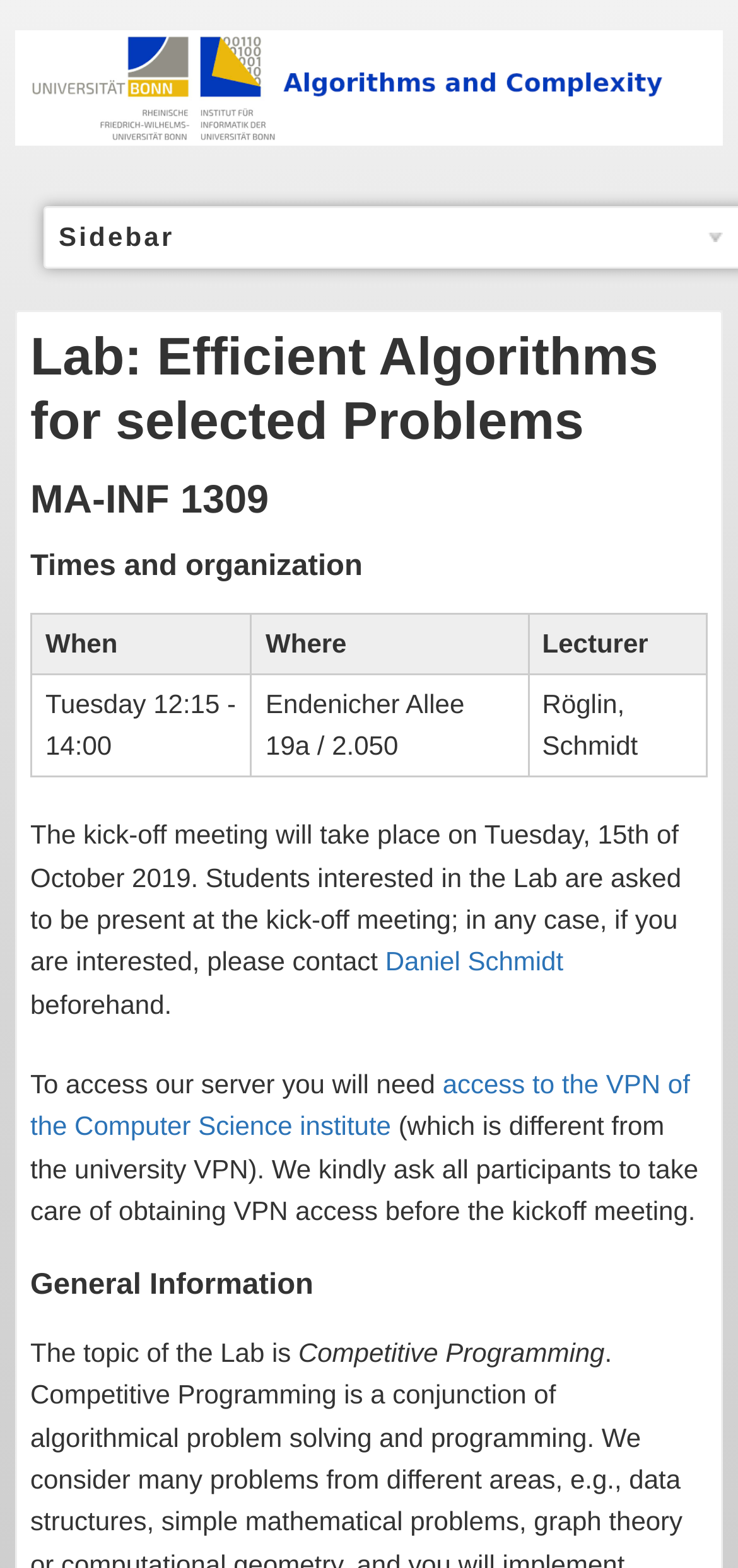When is the kick-off meeting?
Carefully examine the image and provide a detailed answer to the question.

I found the answer by reading the text that mentions 'The kick-off meeting will take place on Tuesday, 15th of October 2019'.